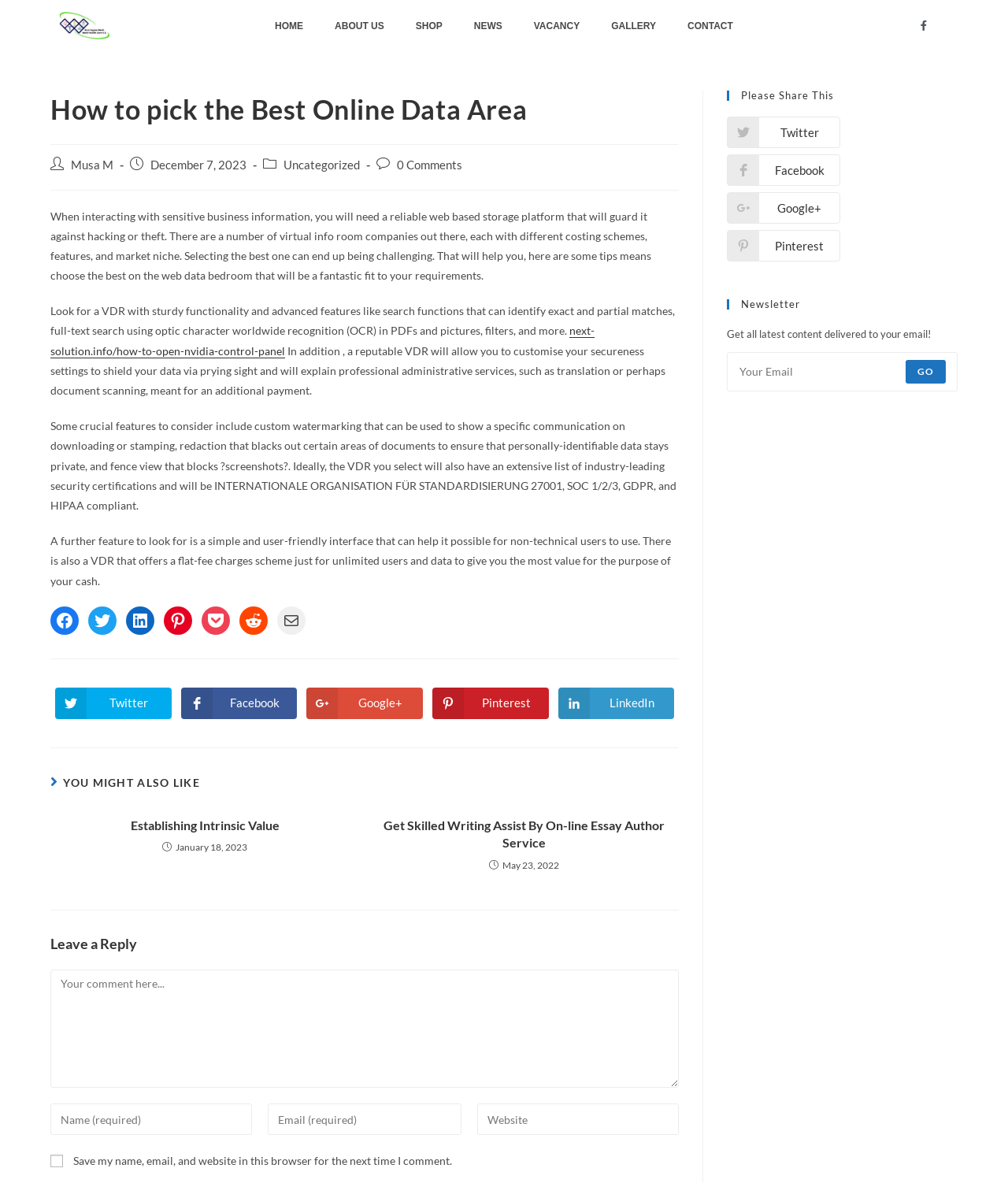What is the main topic of this webpage?
Using the image provided, answer with just one word or phrase.

Online Data Room